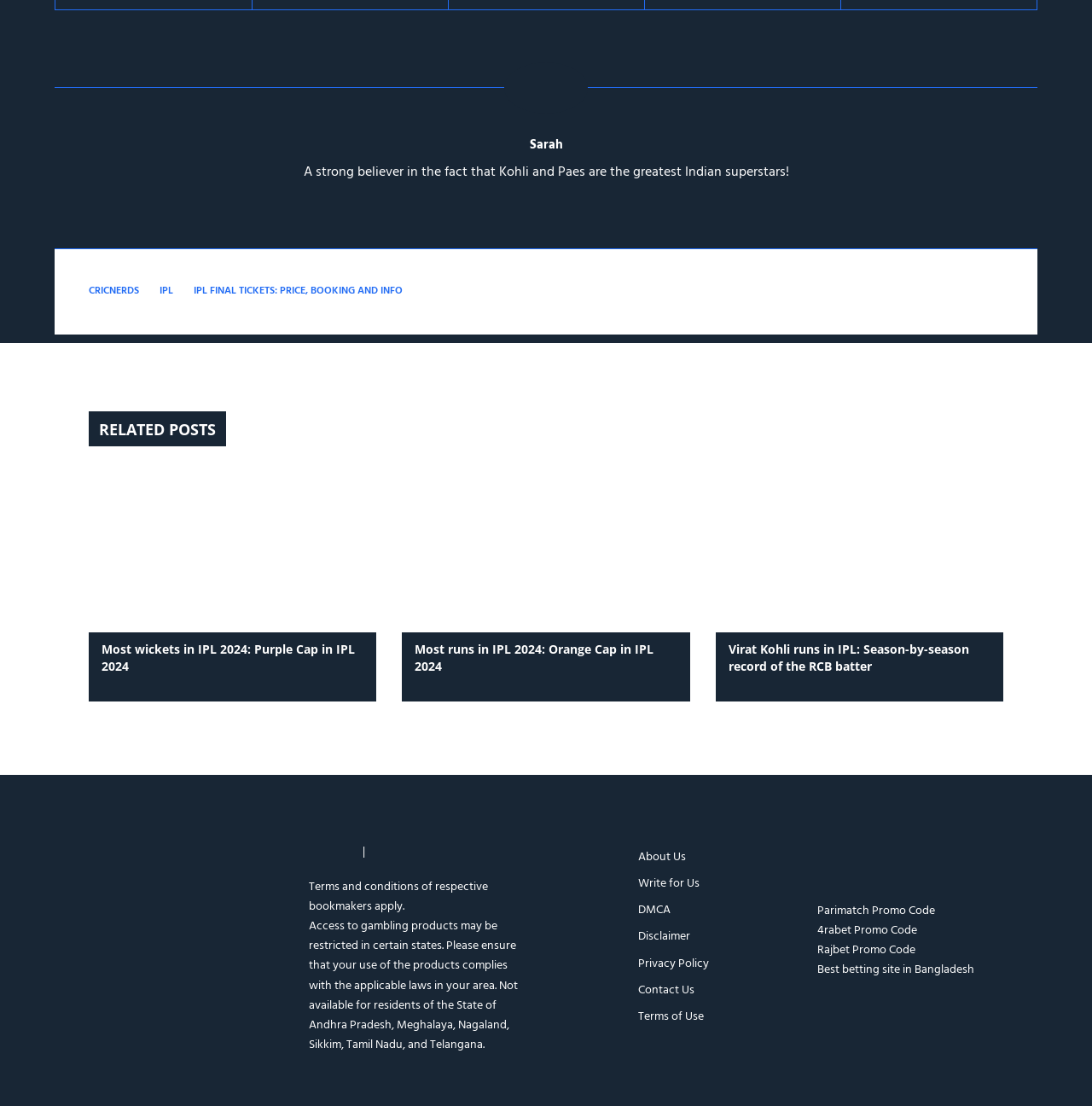Identify the bounding box coordinates of the area that should be clicked in order to complete the given instruction: "Check the terms and conditions of respective bookmakers". The bounding box coordinates should be four float numbers between 0 and 1, i.e., [left, top, right, bottom].

[0.283, 0.793, 0.447, 0.829]